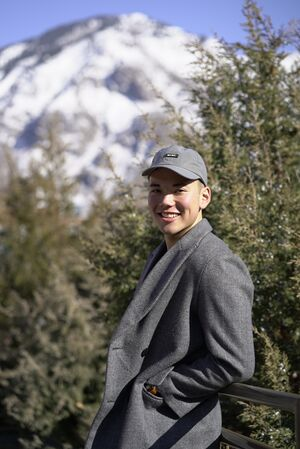Provide a comprehensive description of the image.

This image captures Nick Omori, a University Innovation Fellow, standing outdoors with a scenic mountainous backdrop. Dressed in a stylish gray coat and wearing a casual cap, he smiles brightly as he leans against a railing, exuding confidence and approachability. The lush greenery around him contrasts beautifully with the majestic snow-capped mountains in the distance, hinting at a candid moment in nature. As part of the 2020 cohort from Utah Valley University, Omori is majoring in Business Management, embodying a blend of professionalism and youthful enthusiasm that complements his academic pursuits.